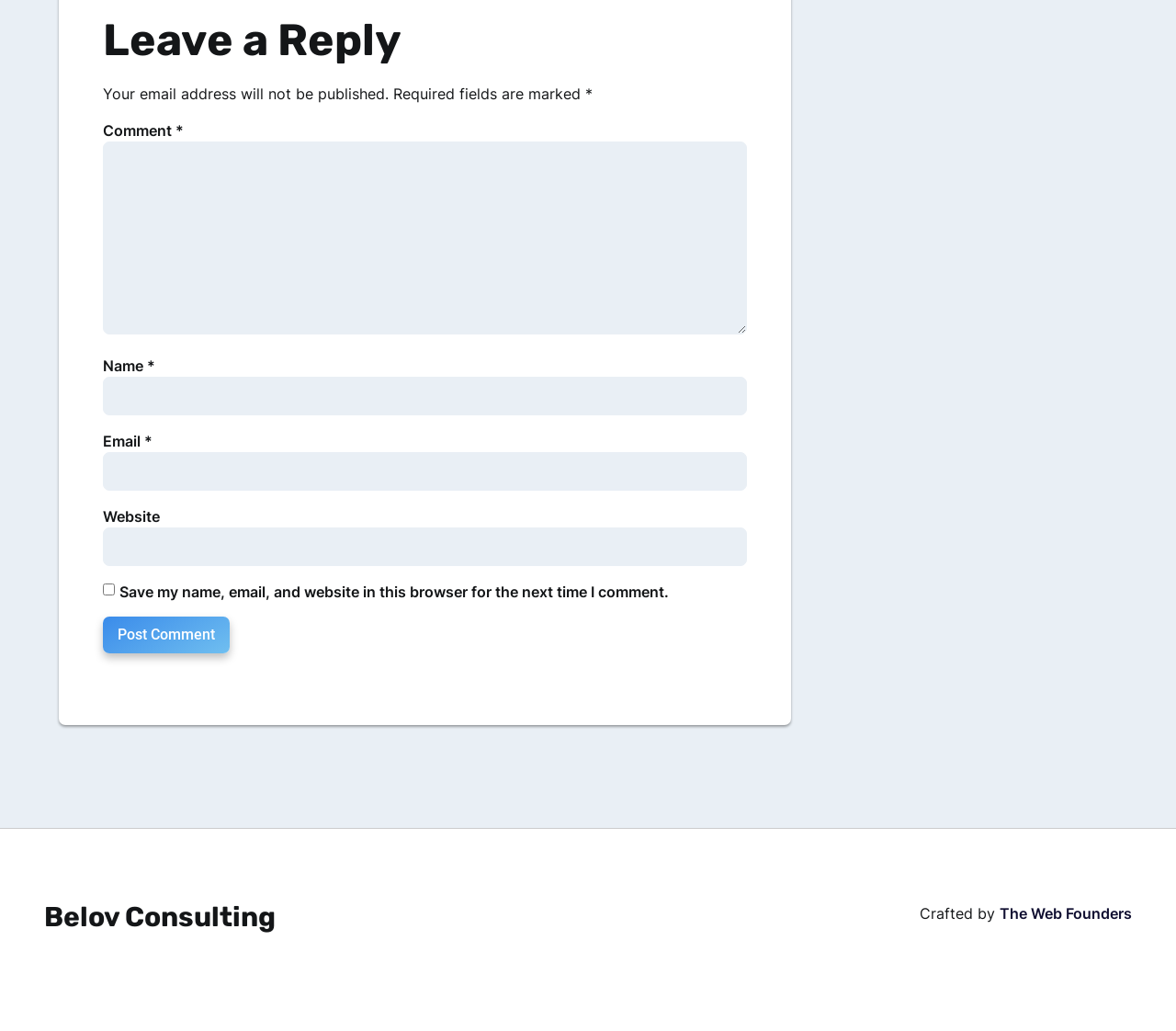Find the bounding box coordinates of the clickable area that will achieve the following instruction: "Enter your name".

[0.088, 0.365, 0.635, 0.403]